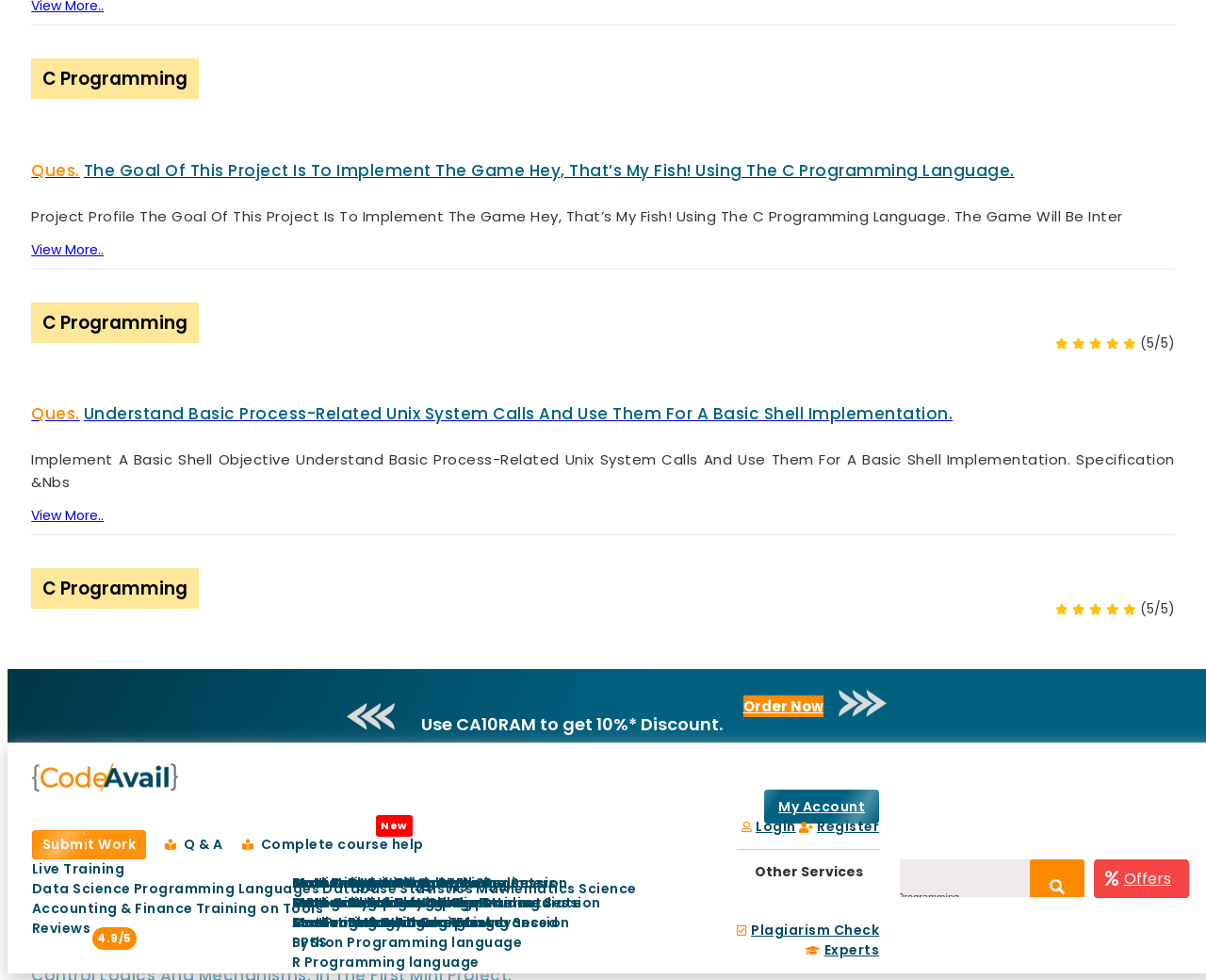Based on the element description: "Complete Course Help", identify the UI element and provide its bounding box coordinates. Use four float numbers between 0 and 1, [left, top, right, bottom].

[0.006, 0.389, 0.159, 0.412]